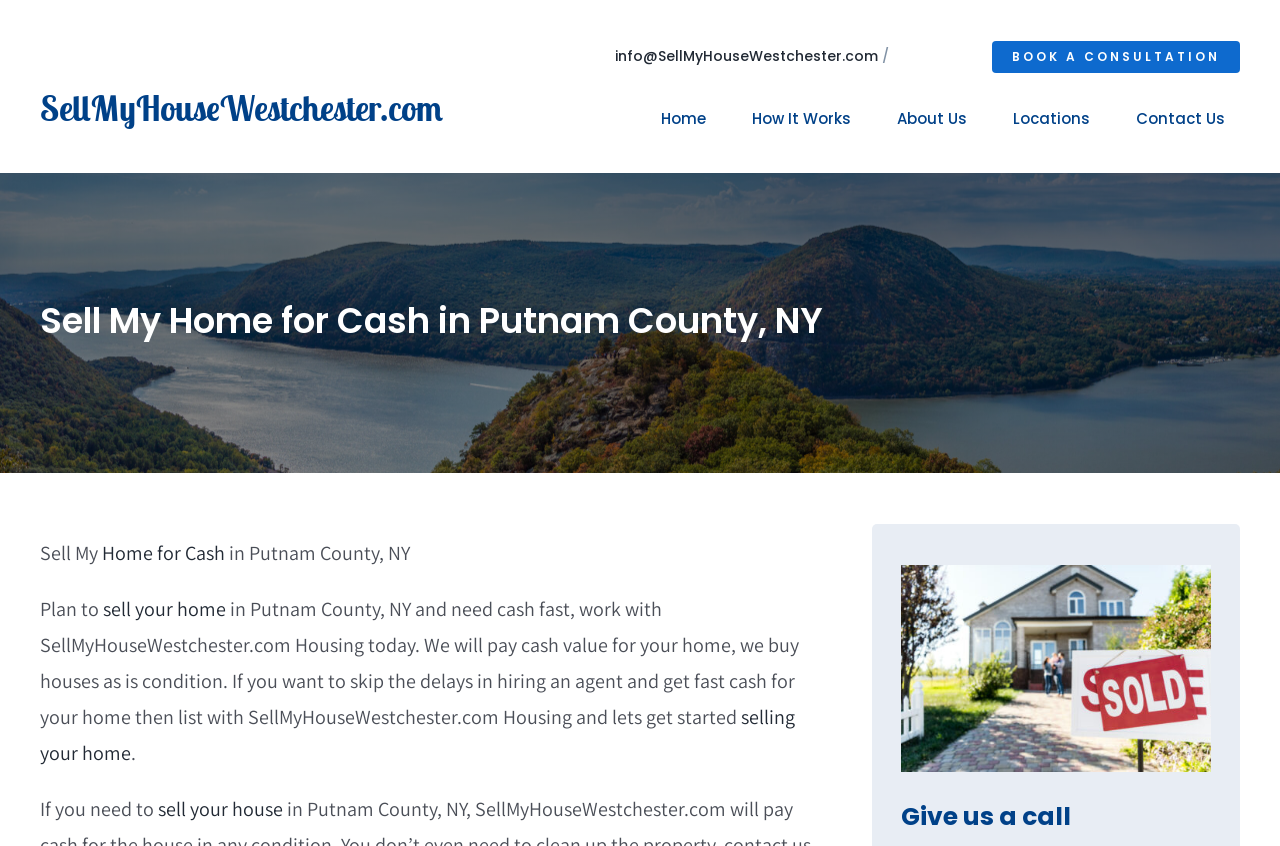Predict the bounding box of the UI element that fits this description: "info@SellMyHouseWestchester.com".

[0.48, 0.054, 0.686, 0.078]